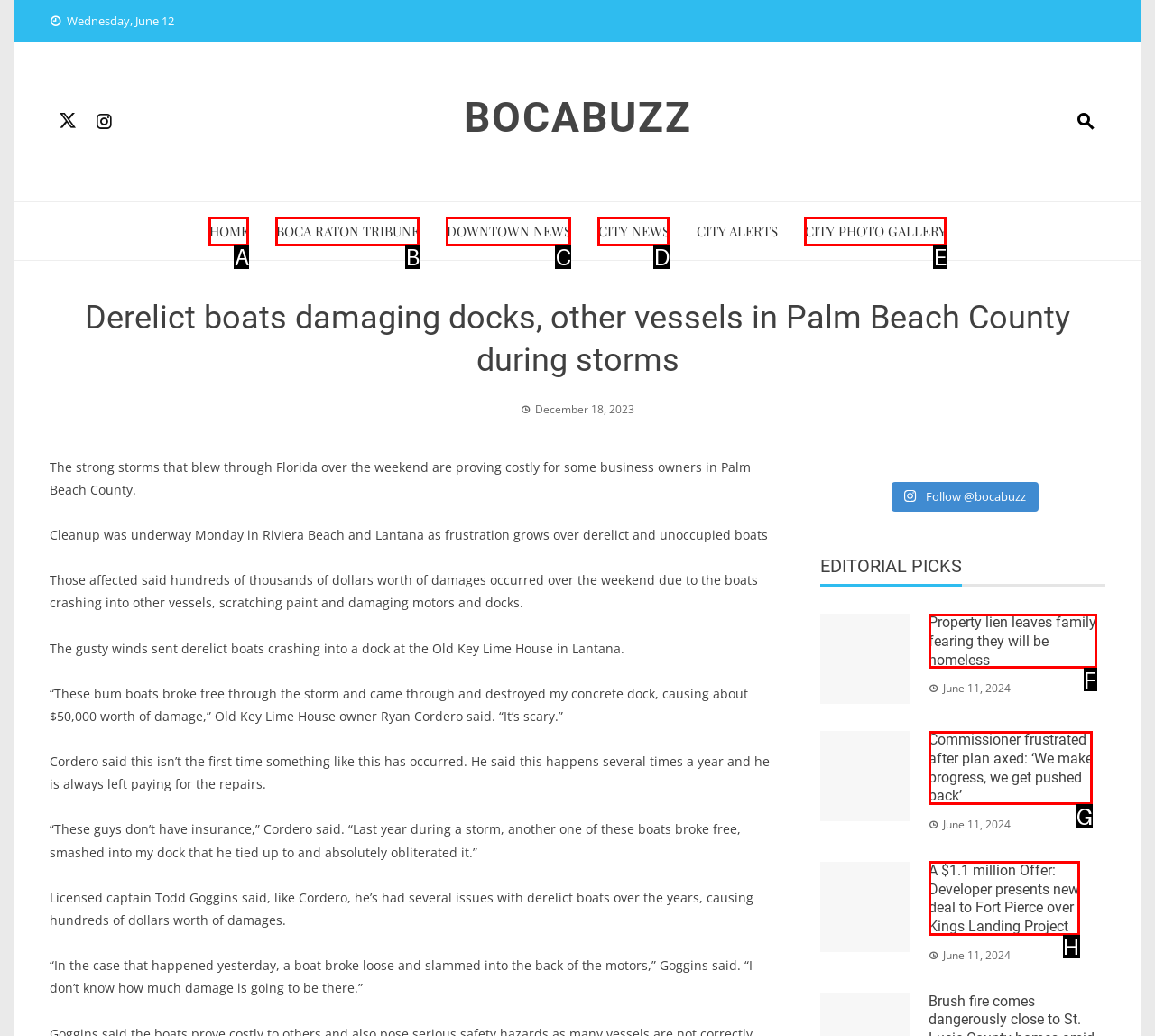Determine which option you need to click to execute the following task: Check the news 'Commissioner frustrated after plan axed: ‘We make progress, we get pushed back’'. Provide your answer as a single letter.

G